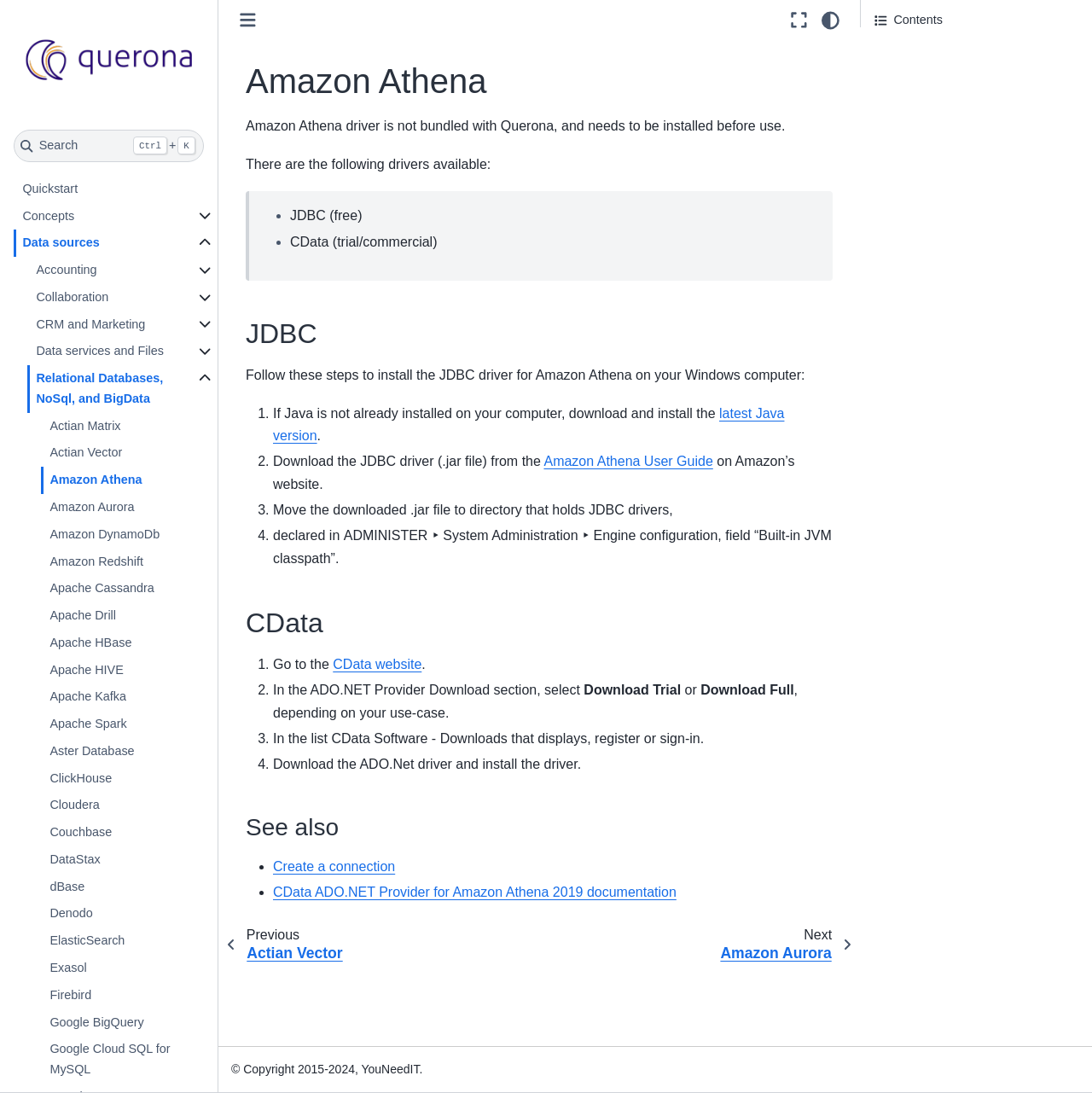Analyze and describe the webpage in a detailed narrative.

The webpage is about Amazon Athena product documentation. At the top, there is a link to "Product documentation - Home" accompanied by an image. Next to it, there is a search button with a shortcut key "Ctrl + K". Below these elements, there are several links to different sections, including "Quickstart", "Concepts", "Data sources", and more.

On the left side, there is a long list of links to various data services and databases, such as Actian Matrix, Amazon Aurora, Apache Cassandra, and many others.

The main content of the page is divided into sections. The first section is about Amazon Athena, with a heading and a paragraph of text explaining that the Amazon Athena driver is not bundled with Querona and needs to be installed before use. There are two options for drivers: JDBC (free) and CData (trial/commercial).

The next section provides instructions on how to install the JDBC driver for Amazon Athena on a Windows computer. The steps are listed in a numbered list, with each step explained in detail. The instructions include downloading and installing Java, downloading the JDBC driver, moving the driver to a specific directory, and configuring the engine.

The final section is about CData, with instructions on how to download and install the CData driver. The steps are also listed in a numbered list, with each step explained in detail. The instructions include going to the CData website, selecting the ADO.NET Provider Download section, downloading the trial or full version, and registering or signing in.

At the top right corner, there are three buttons: "Toggle primary sidebar", "Fullscreen mode", and "light/dark" mode.